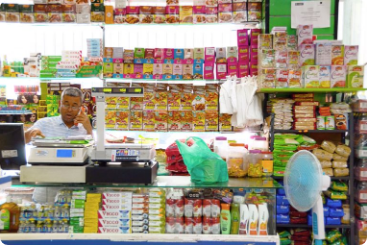What type of products are displayed on the shelves and counters?
Respond to the question with a well-detailed and thorough answer.

The image showcases an array of colorful products, including spices, snacks, and packaged goods, which are displayed on the shelves and counters, creating a vibrant display that reflects the rich diversity of Indian cuisine.